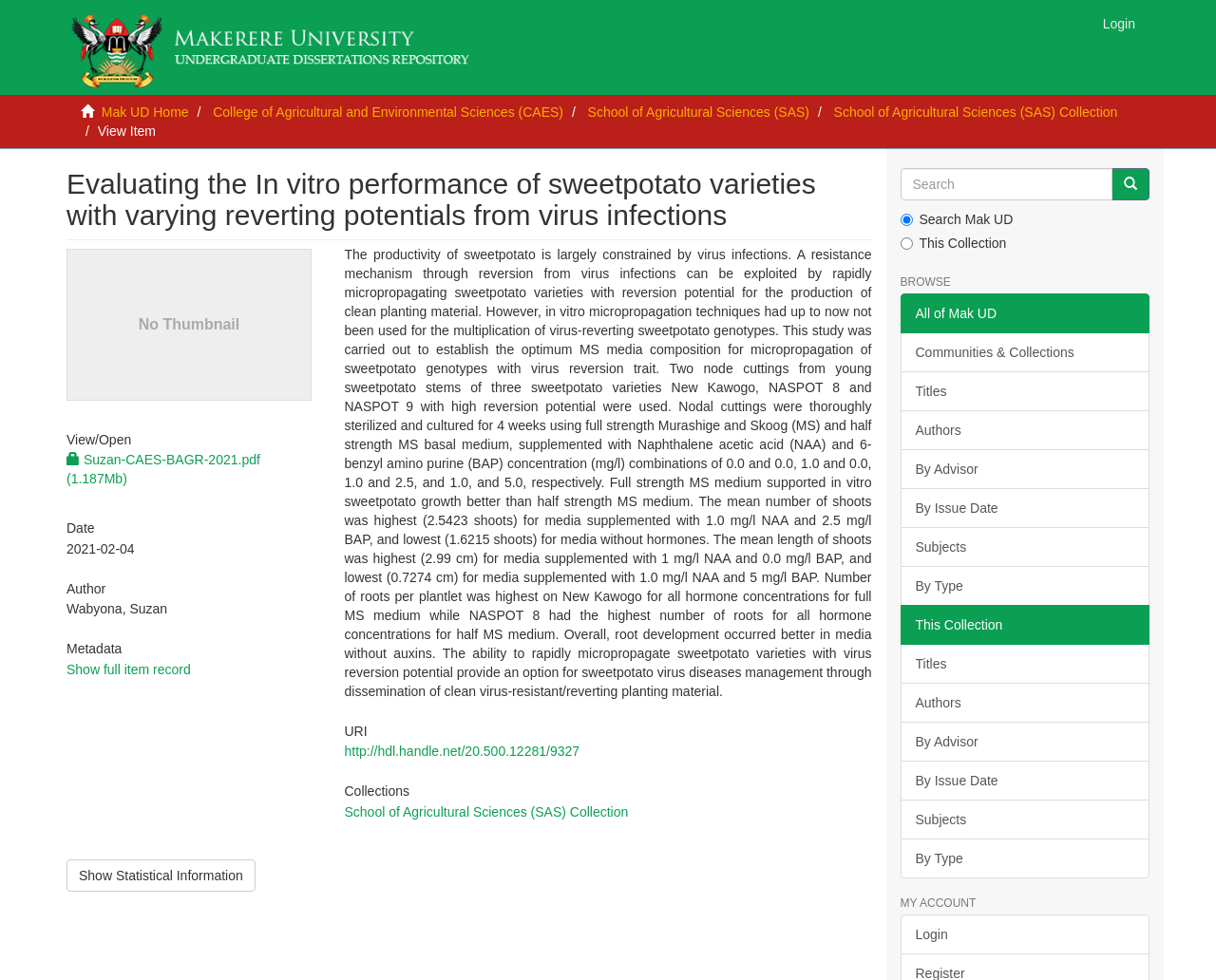Locate the bounding box coordinates of the area you need to click to fulfill this instruction: 'Search for something'. The coordinates must be in the form of four float numbers ranging from 0 to 1: [left, top, right, bottom].

[0.74, 0.172, 0.915, 0.204]